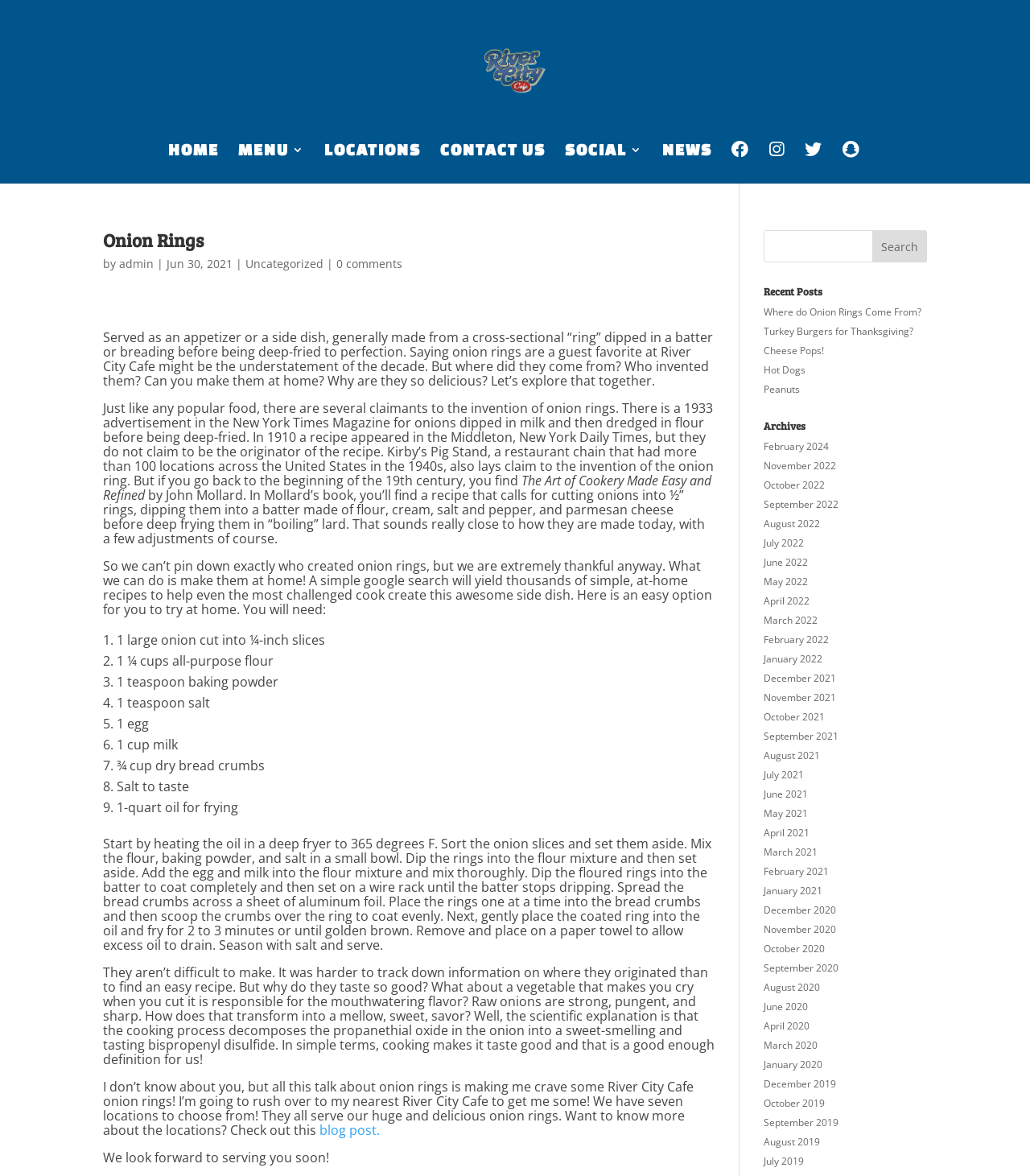Could you please study the image and provide a detailed answer to the question:
What is the name of the cafe?

The name of the cafe can be found in the top-left corner of the webpage, where it is written as 'Onion Rings - River City Cafe'. It is also mentioned in the image description and the link text.